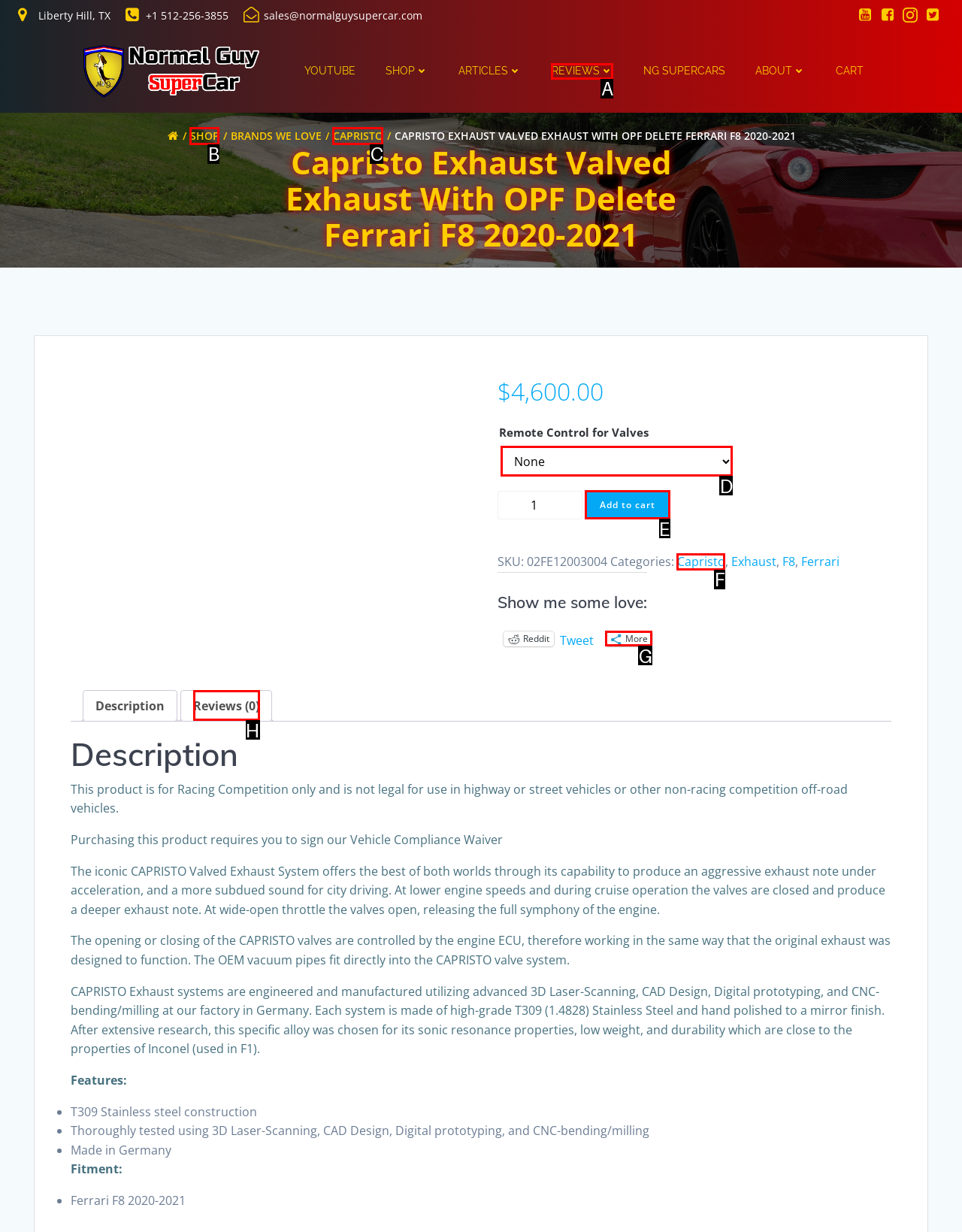Select the letter of the UI element that best matches: Add to cart
Answer with the letter of the correct option directly.

E